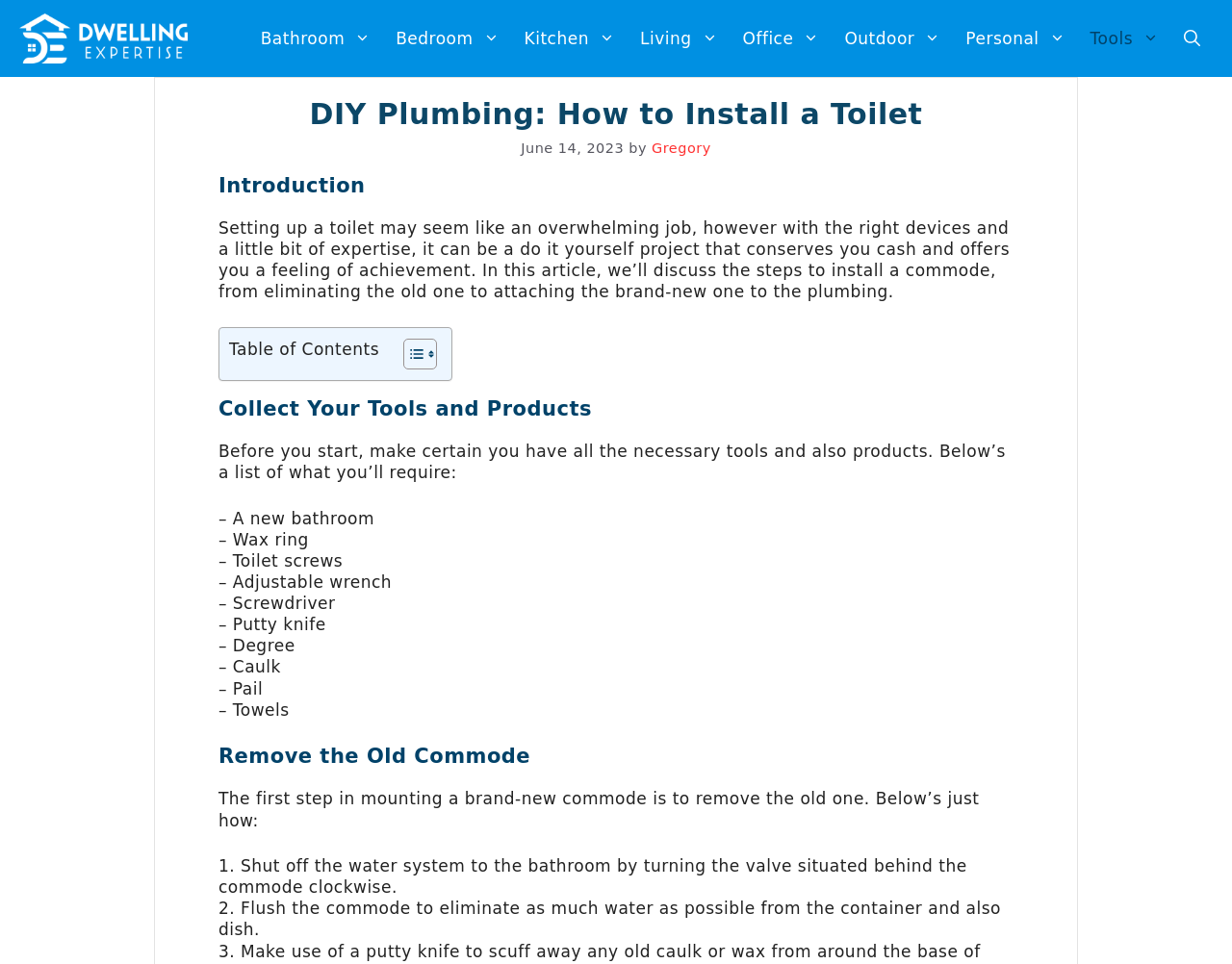Identify the bounding box coordinates of the clickable section necessary to follow the following instruction: "Open search". The coordinates should be presented as four float numbers from 0 to 1, i.e., [left, top, right, bottom].

[0.951, 0.01, 0.984, 0.07]